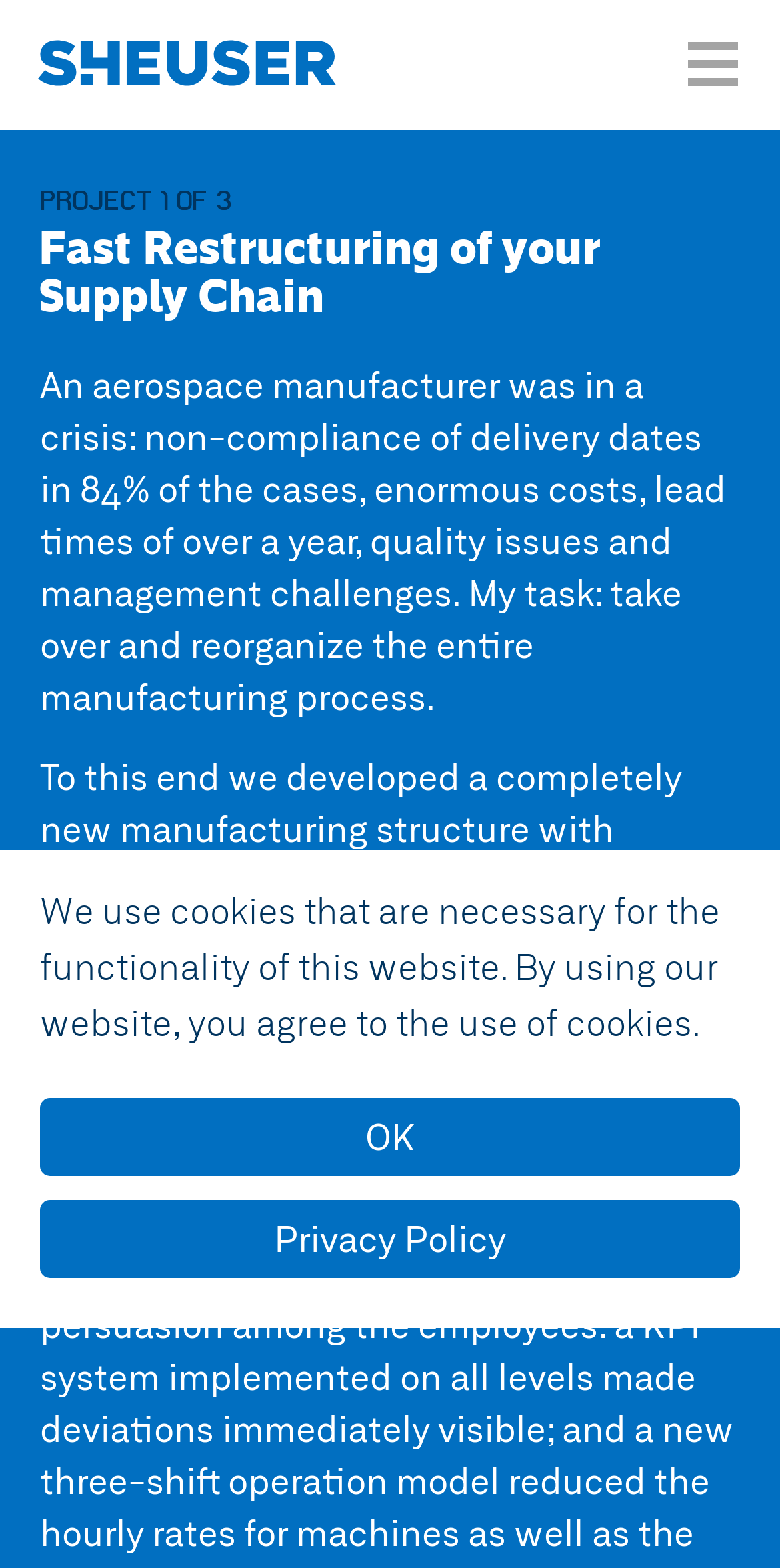Provide your answer to the question using just one word or phrase: What is the current project number?

1